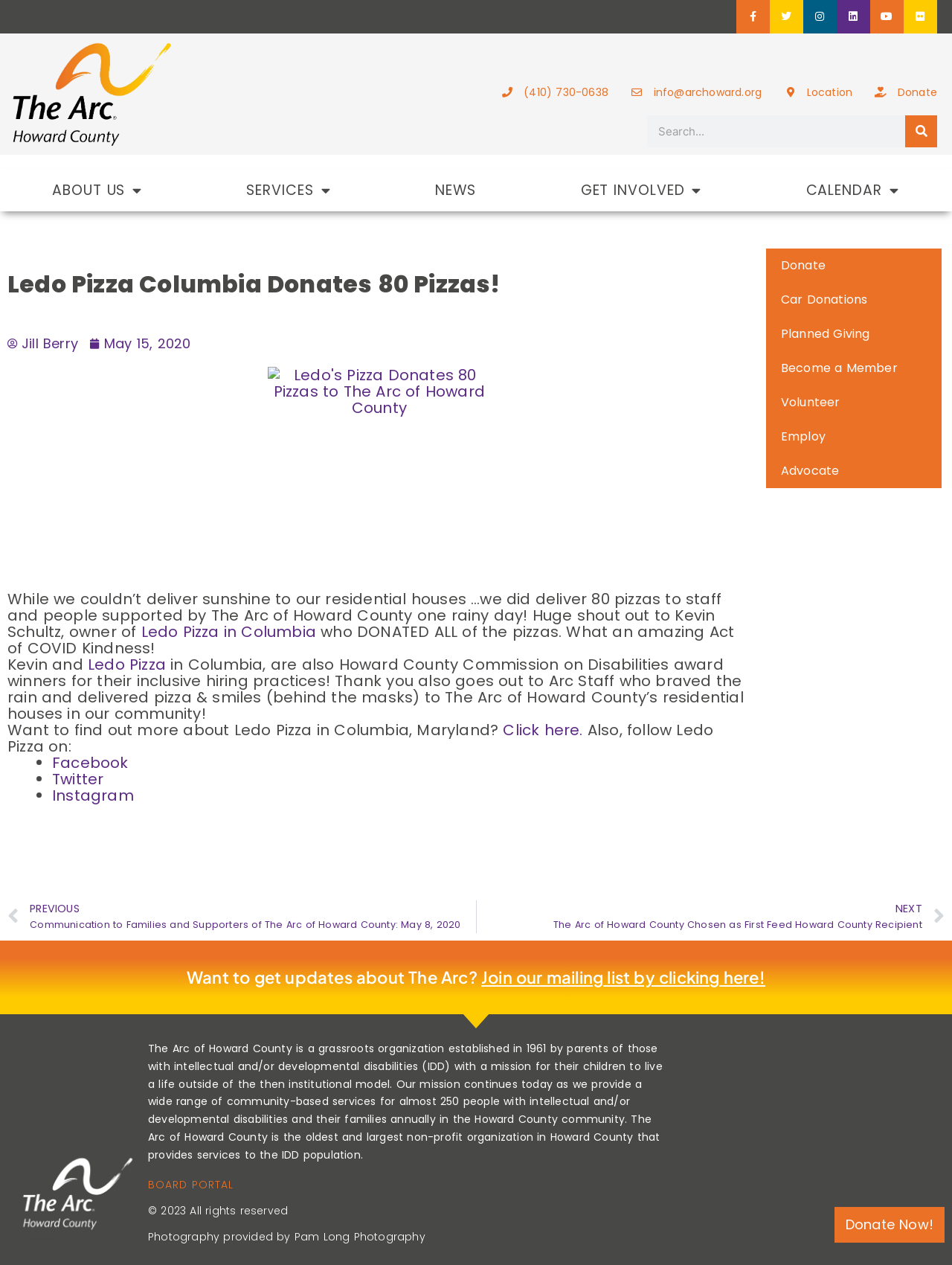Identify the coordinates of the bounding box for the element that must be clicked to accomplish the instruction: "Search for something".

[0.68, 0.091, 0.984, 0.116]